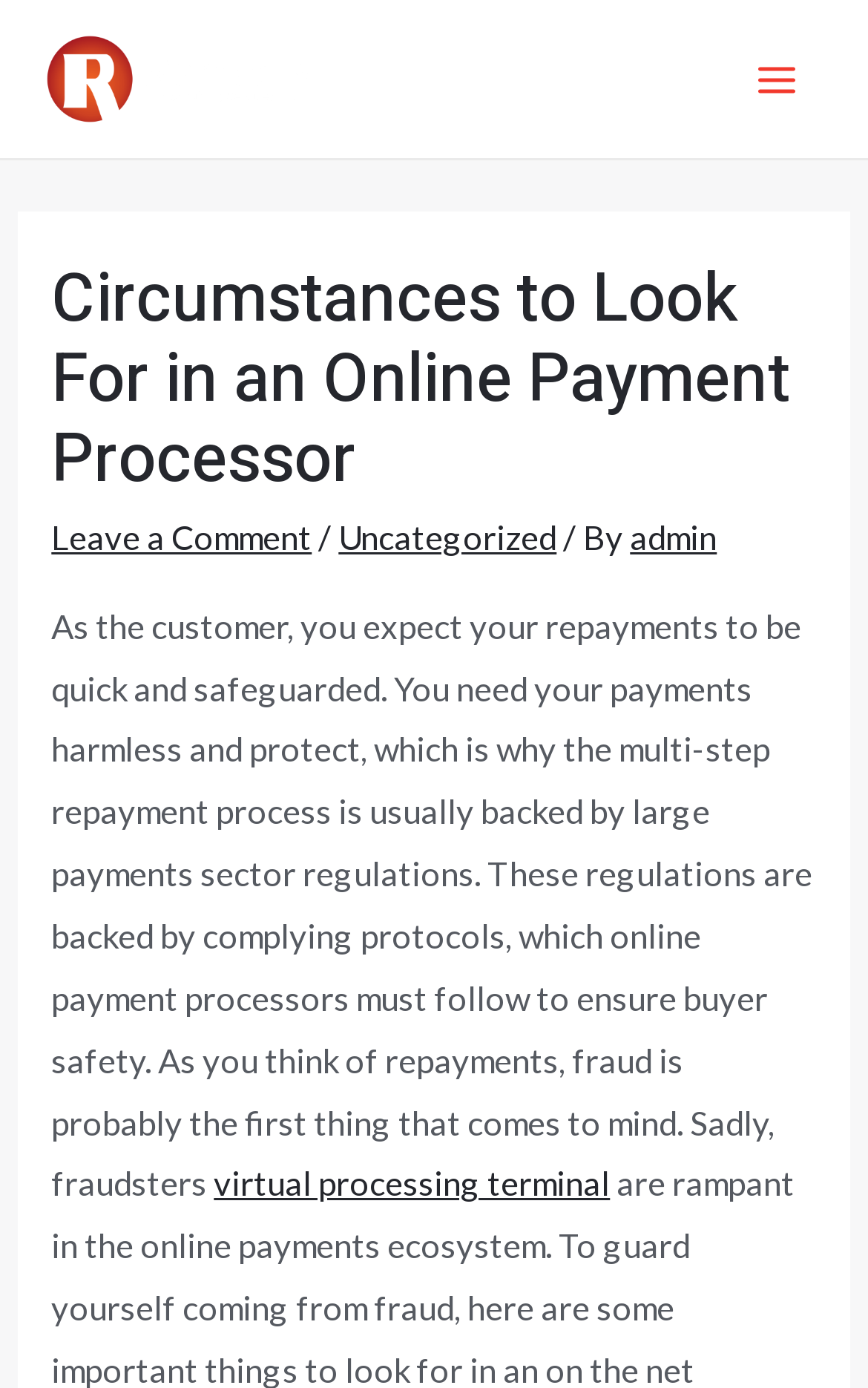Please give a succinct answer to the question in one word or phrase:
What is the purpose of the multi-step repayment process?

To ensure buyer safety